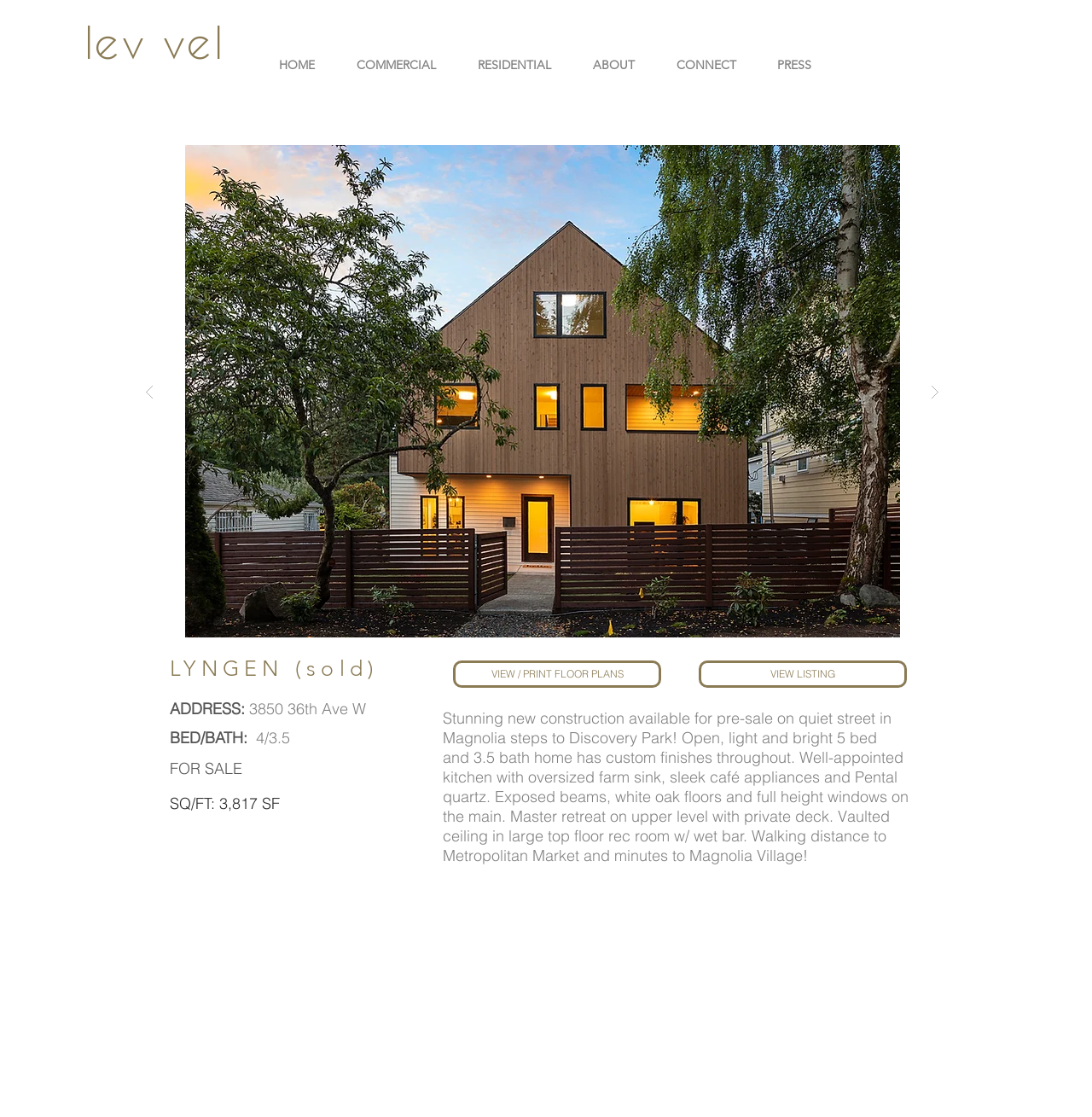Please find the bounding box coordinates of the clickable region needed to complete the following instruction: "navigate to next slide". The bounding box coordinates must consist of four float numbers between 0 and 1, i.e., [left, top, right, bottom].

[0.844, 0.299, 0.869, 0.401]